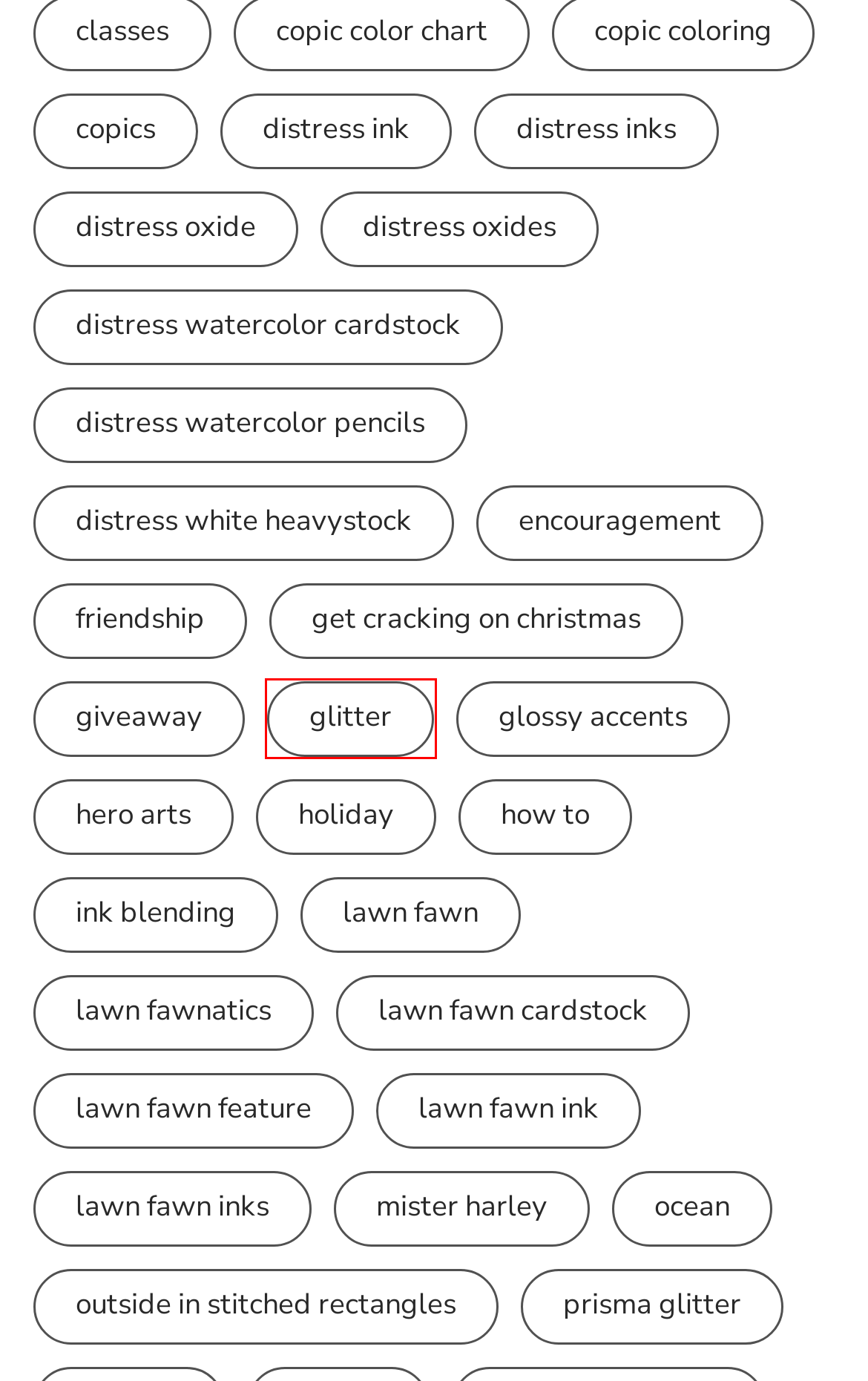Take a look at the provided webpage screenshot featuring a red bounding box around an element. Select the most appropriate webpage description for the page that loads after clicking on the element inside the red bounding box. Here are the candidates:
A. lawn fawn Archives - {creative chick} | shurkus.com
B. giveaway Archives - {creative chick} | shurkus.com
C. friendship Archives - {creative chick} | shurkus.com
D. glitter Archives - {creative chick} | shurkus.com
E. lawn fawn cardstock Archives - {creative chick} | shurkus.com
F. copics Archives - {creative chick} | shurkus.com
G. glossy accents Archives - {creative chick} | shurkus.com
H. distress oxide Archives - {creative chick} | shurkus.com

D